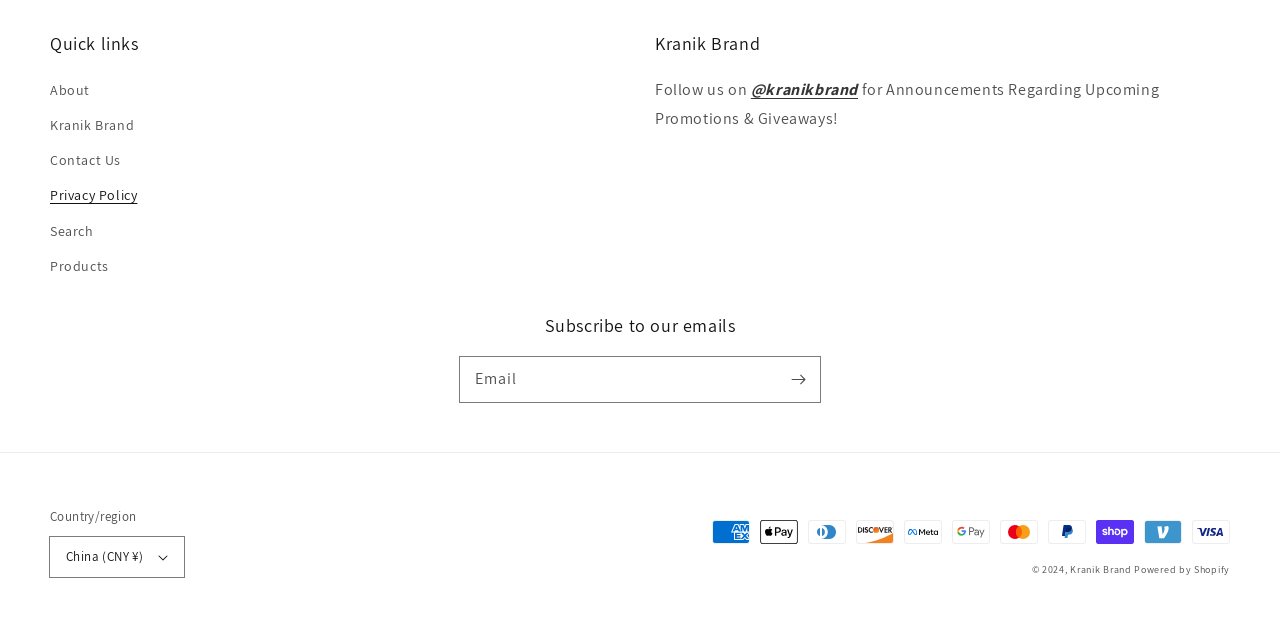Identify the bounding box coordinates for the UI element mentioned here: "parent_node: Email name="contact[email]" placeholder="Email"". Provide the coordinates as four float values between 0 and 1, i.e., [left, top, right, bottom].

[0.359, 0.566, 0.641, 0.638]